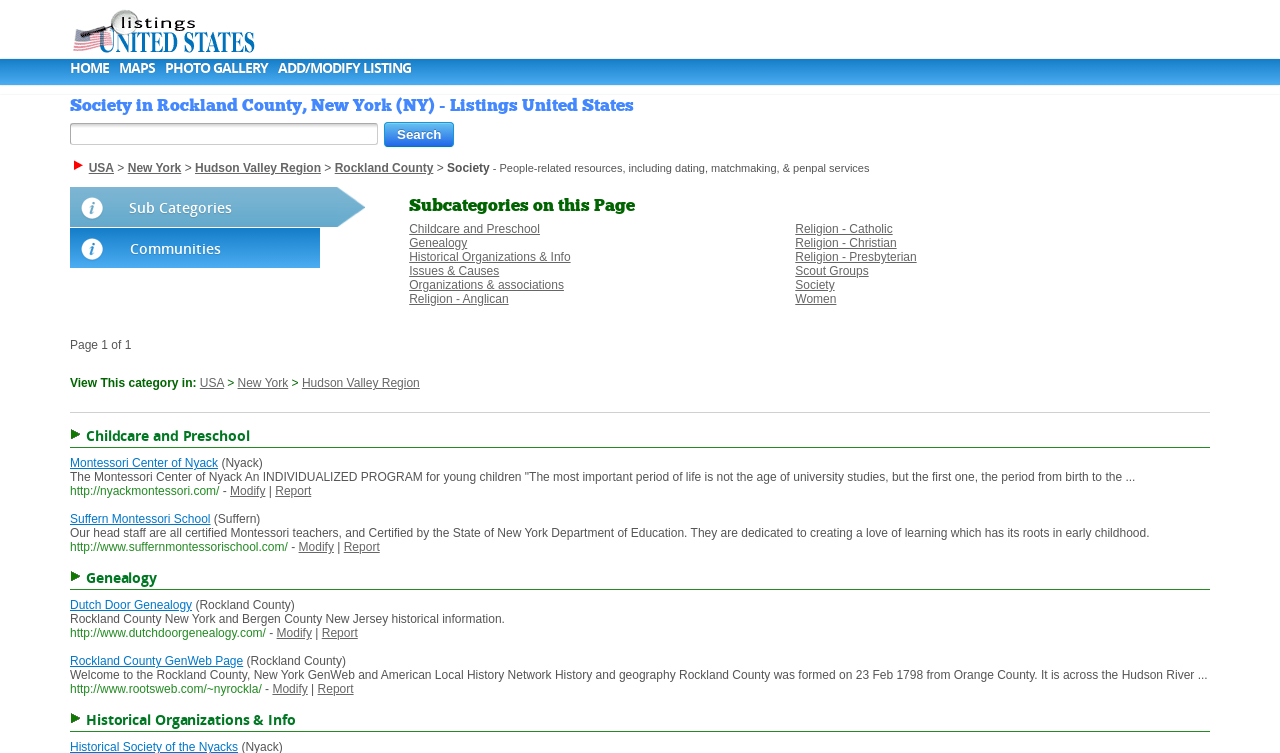Locate the bounding box coordinates of the region to be clicked to comply with the following instruction: "Search for listings". The coordinates must be four float numbers between 0 and 1, in the form [left, top, right, bottom].

[0.3, 0.162, 0.355, 0.195]